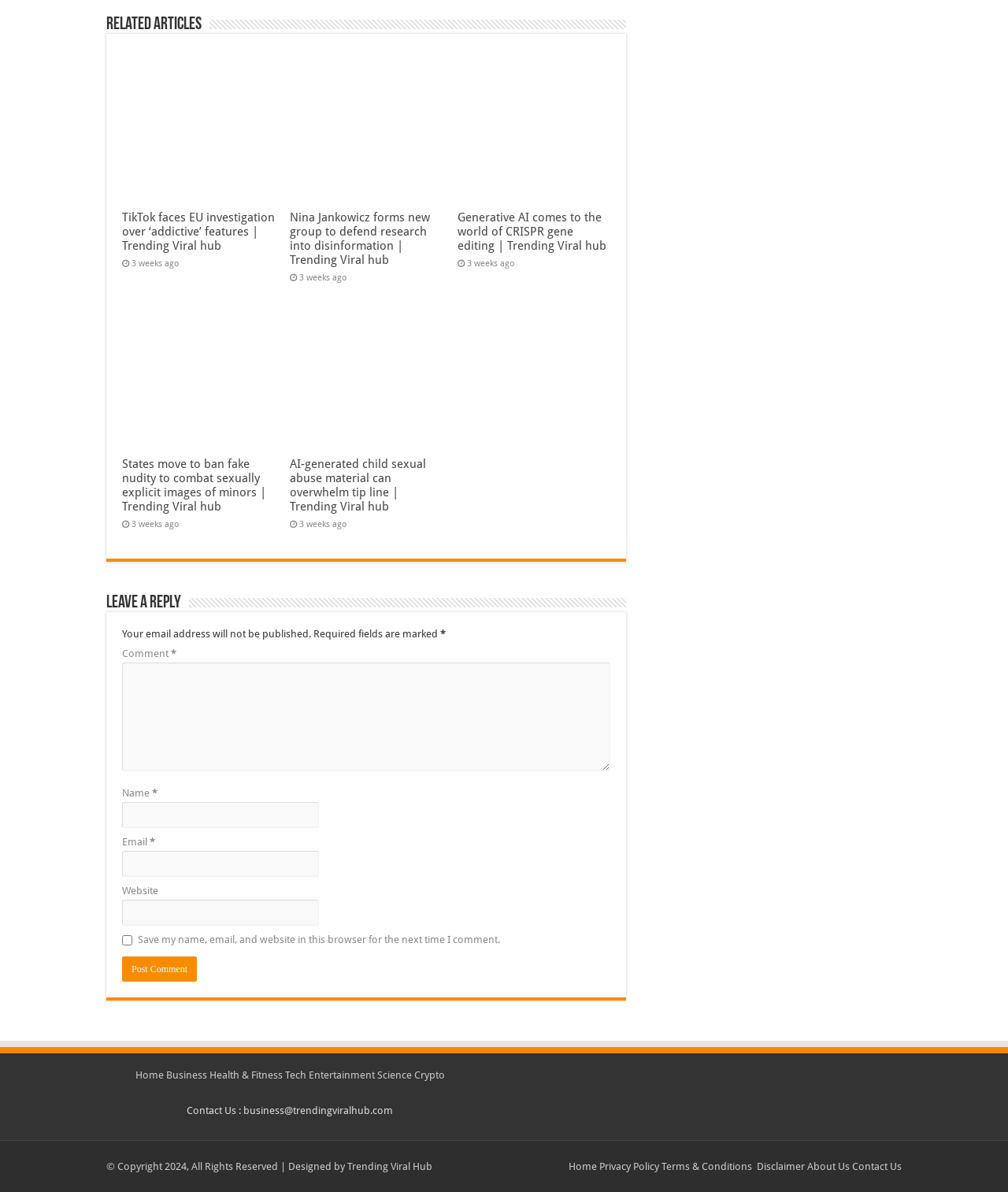Find the bounding box coordinates of the element you need to click on to perform this action: 'Click the 'Contact Us' link at the bottom'. The coordinates should be represented by four float values between 0 and 1, in the format [left, top, right, bottom].

[0.845, 0.974, 0.895, 0.984]